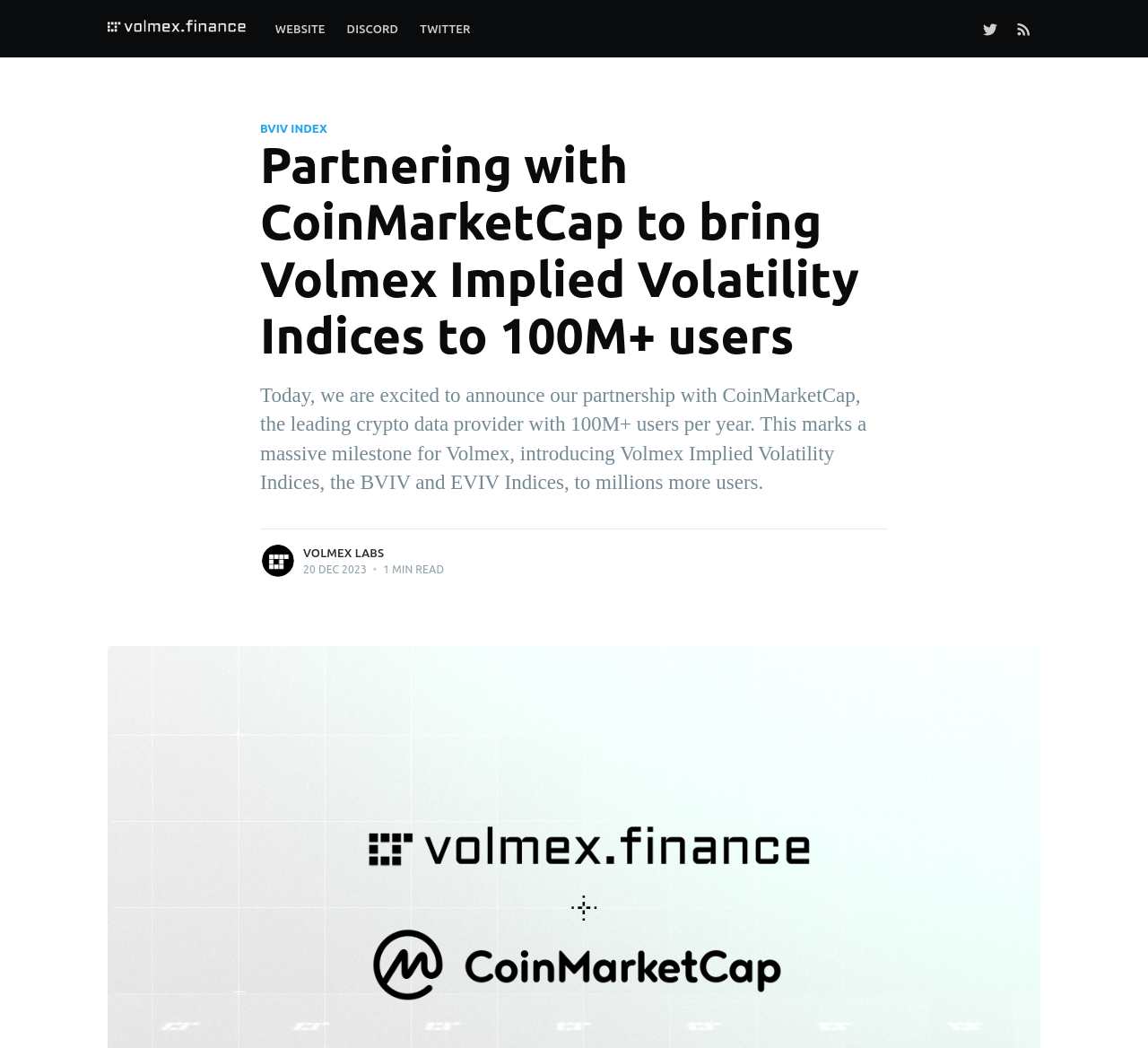Determine which piece of text is the heading of the webpage and provide it.

Partnering with CoinMarketCap to bring Volmex Implied Volatility Indices to 100M+ users